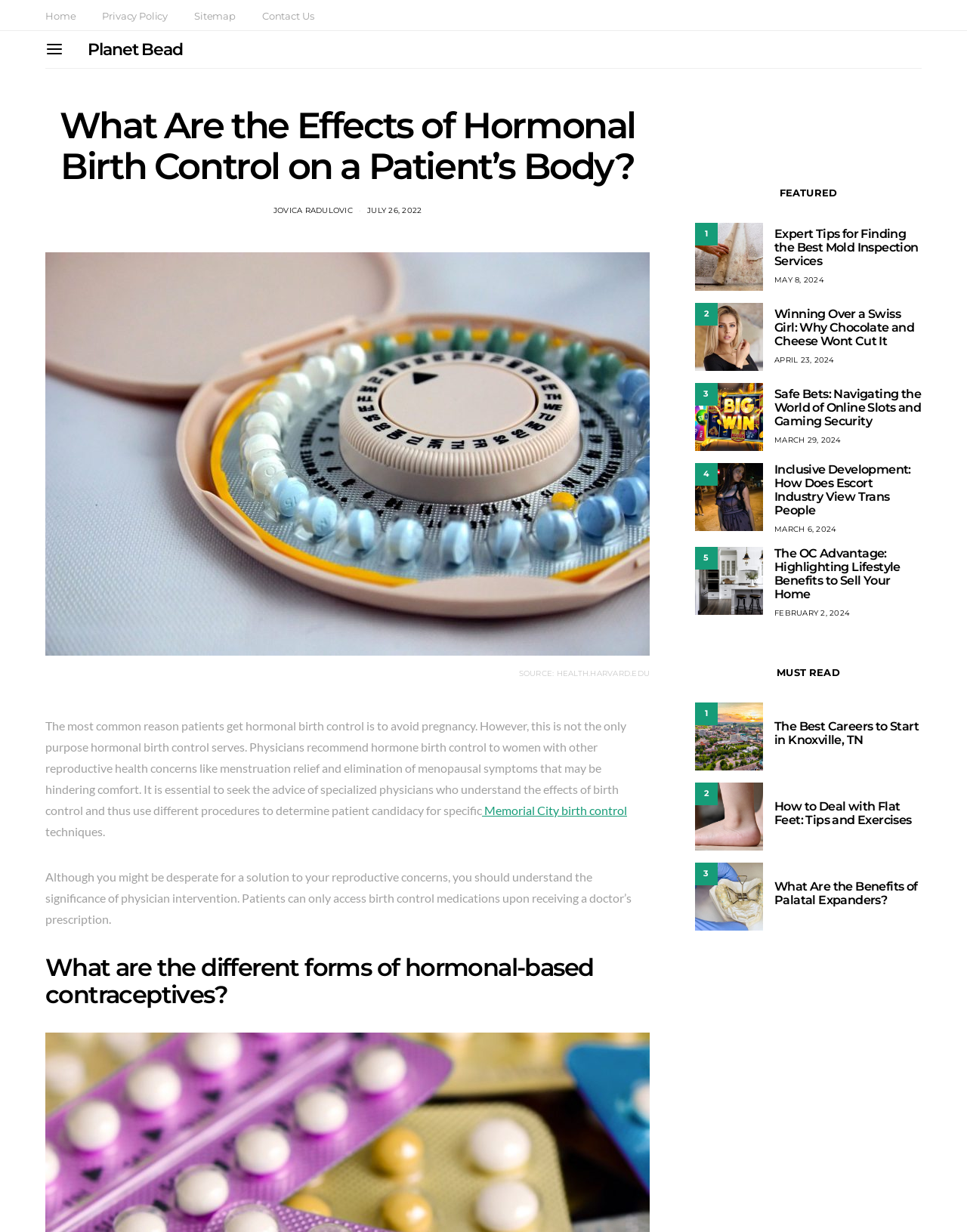Provide a short answer using a single word or phrase for the following question: 
What is the topic of the article with the heading 'What Are the Effects of Hormonal Birth Control on a Patient’s Body?'?

hormonal birth control effects